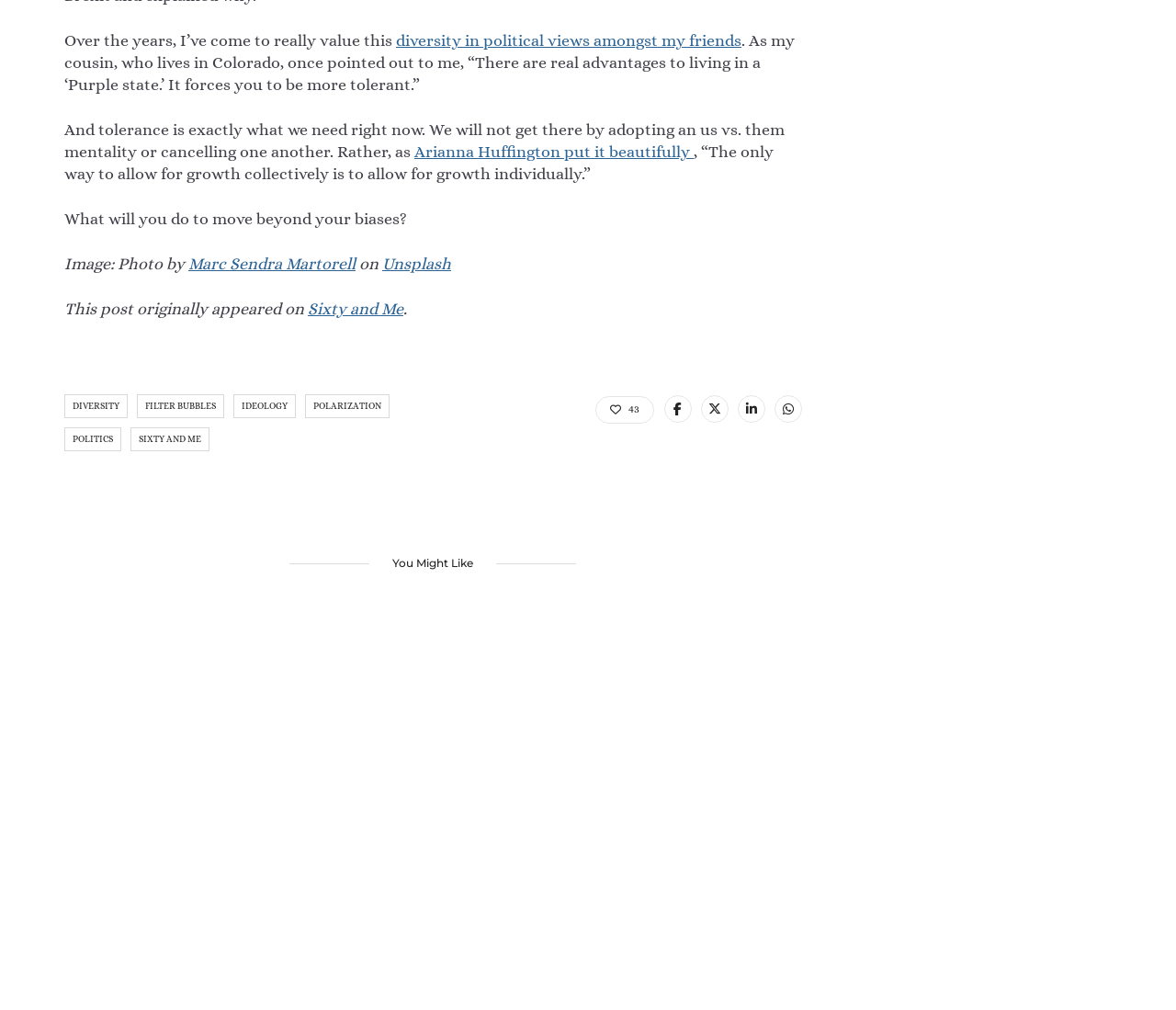Pinpoint the bounding box coordinates of the clickable element needed to complete the instruction: "Explore the website Sixty and Me". The coordinates should be provided as four float numbers between 0 and 1: [left, top, right, bottom].

[0.262, 0.297, 0.343, 0.315]